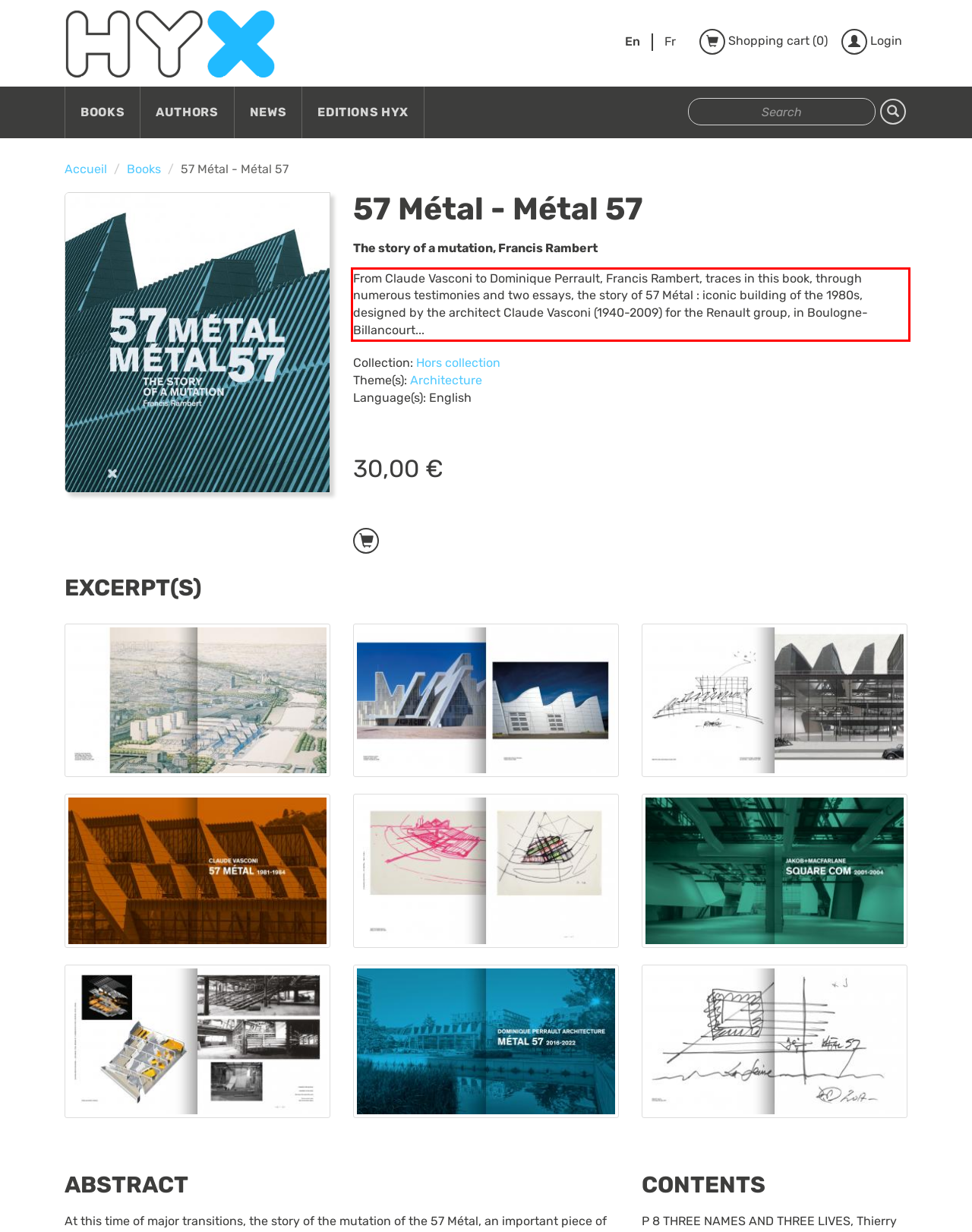Analyze the red bounding box in the provided webpage screenshot and generate the text content contained within.

From Claude Vasconi to Dominique Perrault, Francis Rambert, traces in this book, through numerous testimonies and two essays, the story of 57 Métal : iconic building of the 1980s, designed by the architect Claude Vasconi (1940-2009) for the Renault group, in Boulogne-Billancourt...